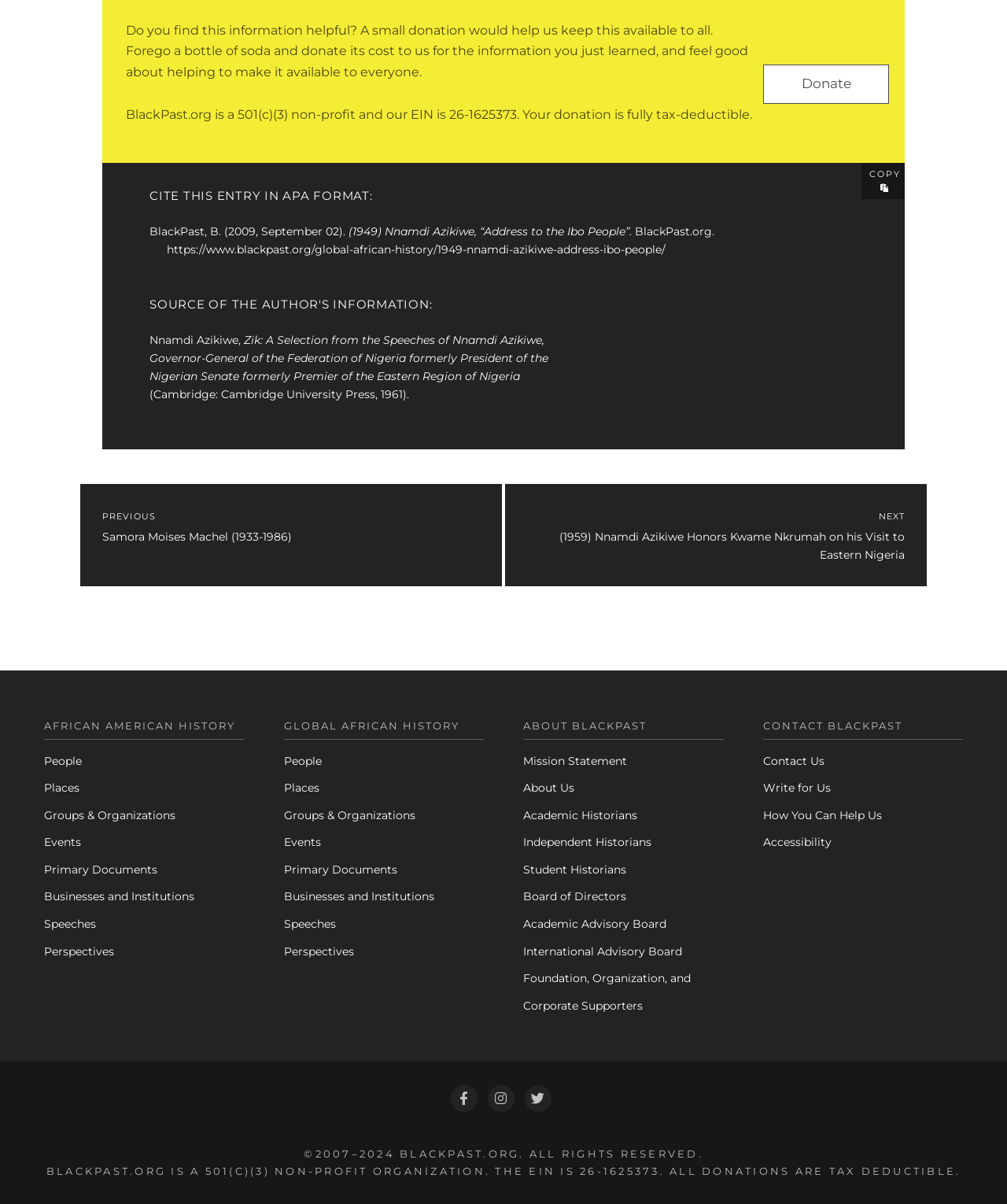Please mark the bounding box coordinates of the area that should be clicked to carry out the instruction: "Contact BlackPast.org".

[0.757, 0.626, 0.818, 0.638]